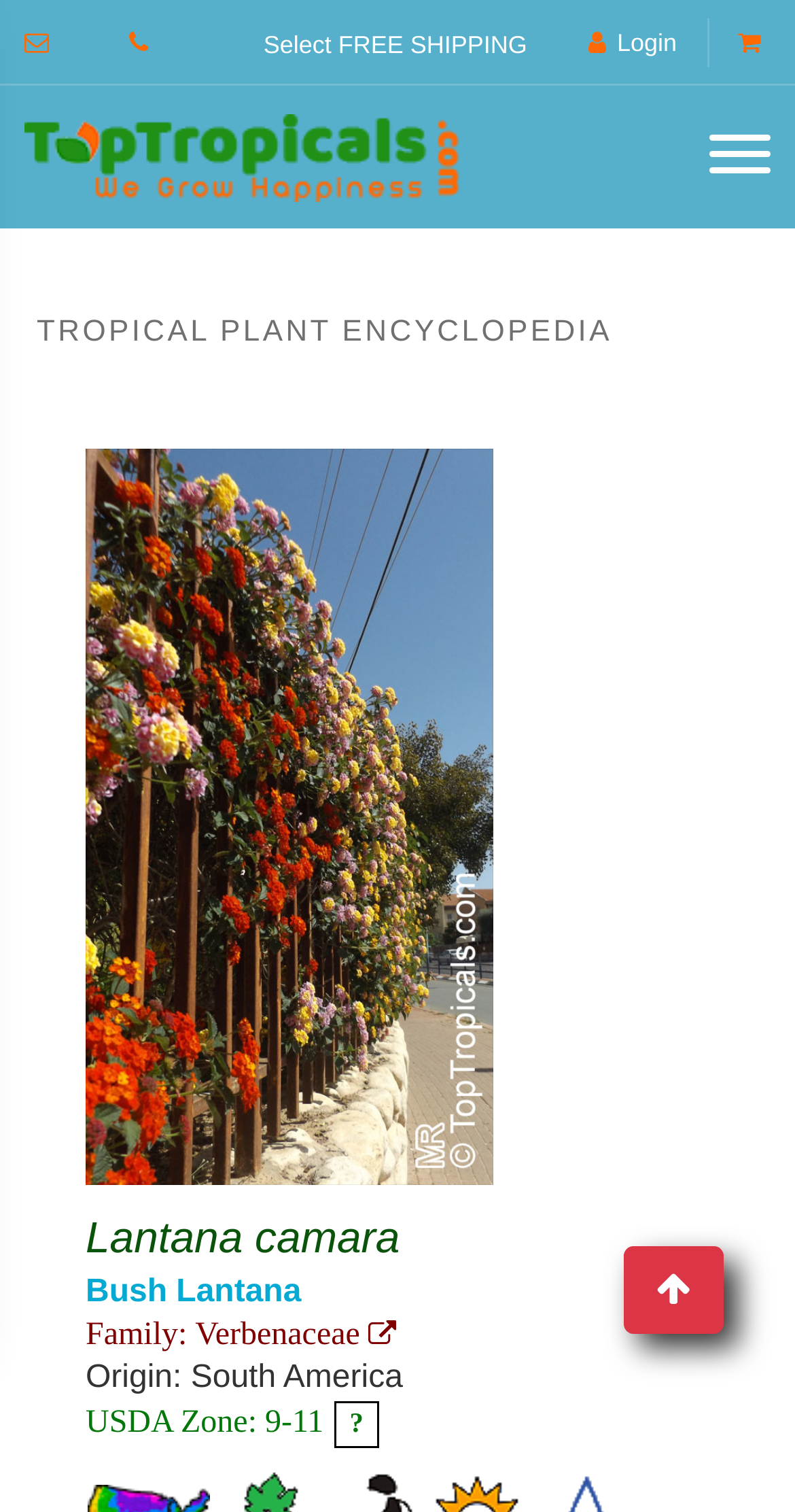Is there a newsletter sign up link on this page?
Please provide a full and detailed response to the question.

The presence of a newsletter sign up link can be determined by examining the link elements on the page. One of the link elements has the text 'Newsletter sign up', which indicates that it is a link to sign up for a newsletter.